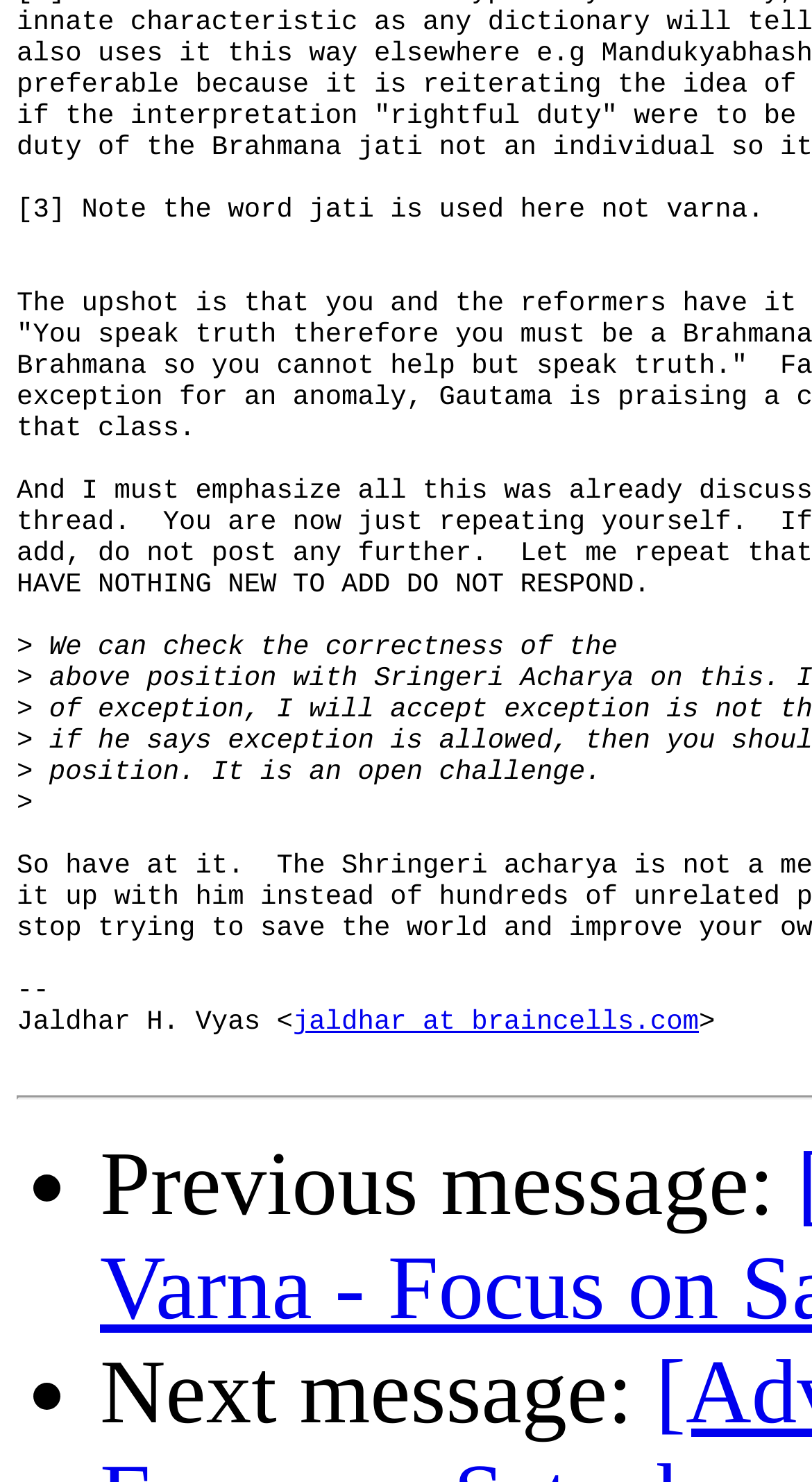Give a one-word or short phrase answer to this question: 
What is the text after 'We can check the correctness of the'?

position